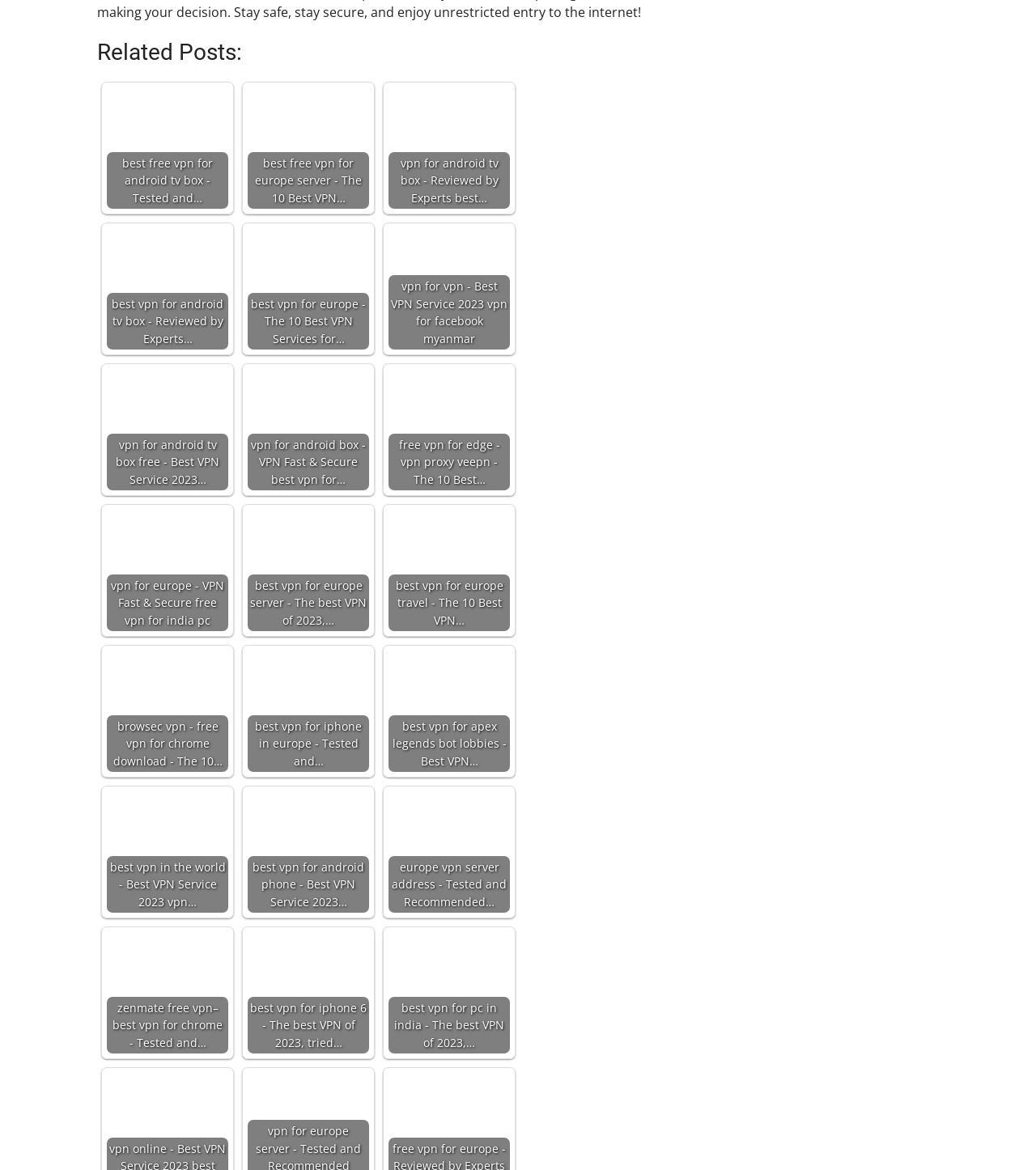Please provide a detailed answer to the question below by examining the image:
What is the topic of the webpage?

The webpage appears to be a collection of links related to VPN (Virtual Private Network) services, with various titles and descriptions about different VPN providers and their features.